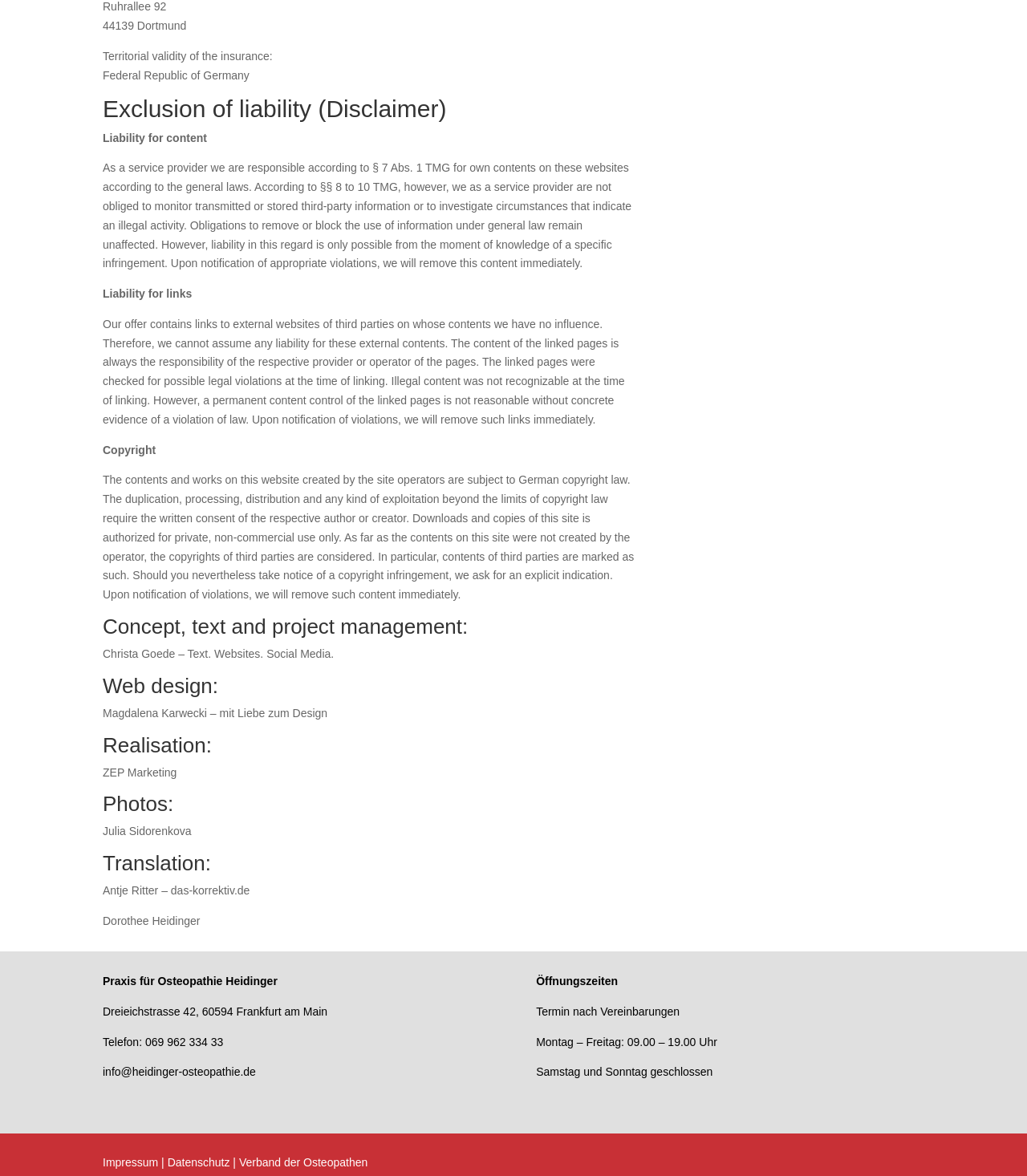From the given element description: "Antje Ritter – das-korrektiv.de", find the bounding box for the UI element. Provide the coordinates as four float numbers between 0 and 1, in the order [left, top, right, bottom].

[0.1, 0.752, 0.243, 0.763]